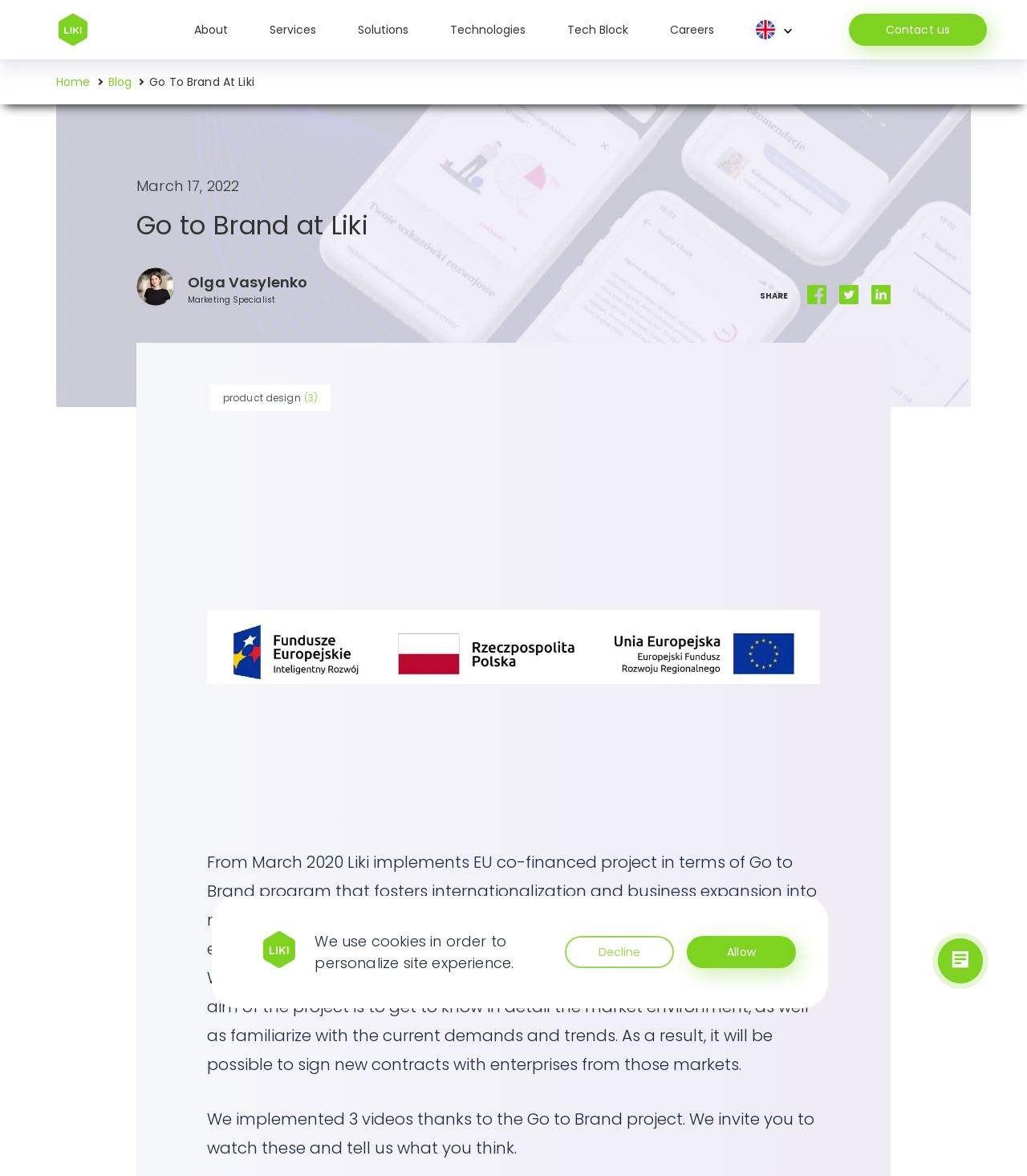Determine the bounding box coordinates of the element that should be clicked to execute the following command: "Click the Liki logo".

[0.055, 0.012, 0.087, 0.039]